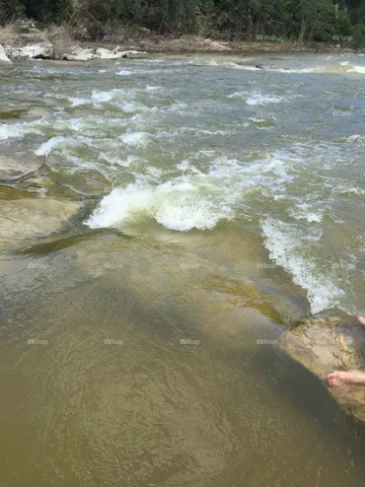What is the purpose of the location?
Kindly offer a detailed explanation using the data available in the image.

The caption states that the location is ideal for relaxation and appreciating nature, and is known for its scenic landscapes and outdoor activities, suggesting that the purpose of the location is for people to unwind and engage in outdoor activities.